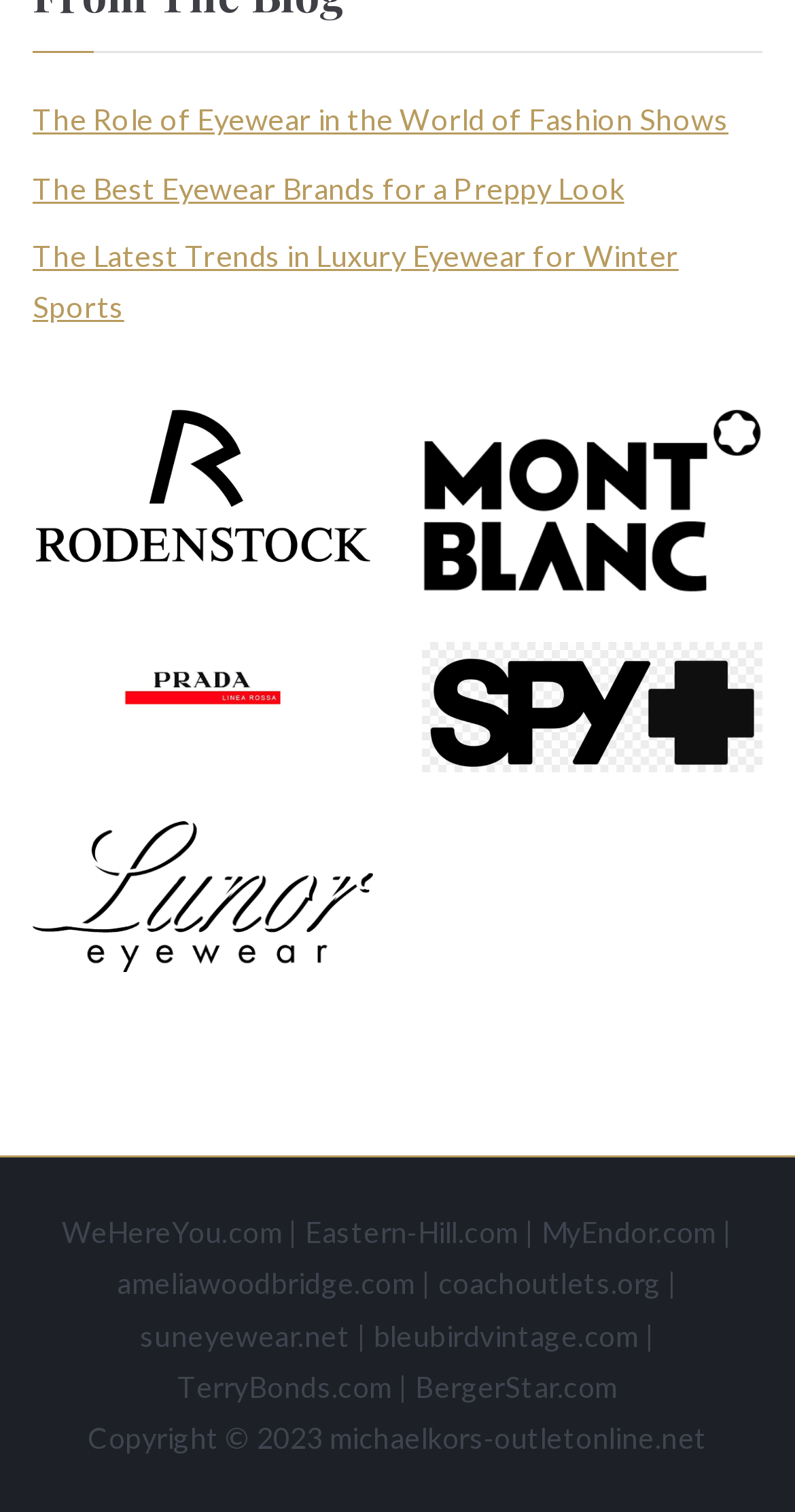What is the topic of the first link?
Based on the image, give a one-word or short phrase answer.

Eyewear in Fashion Shows